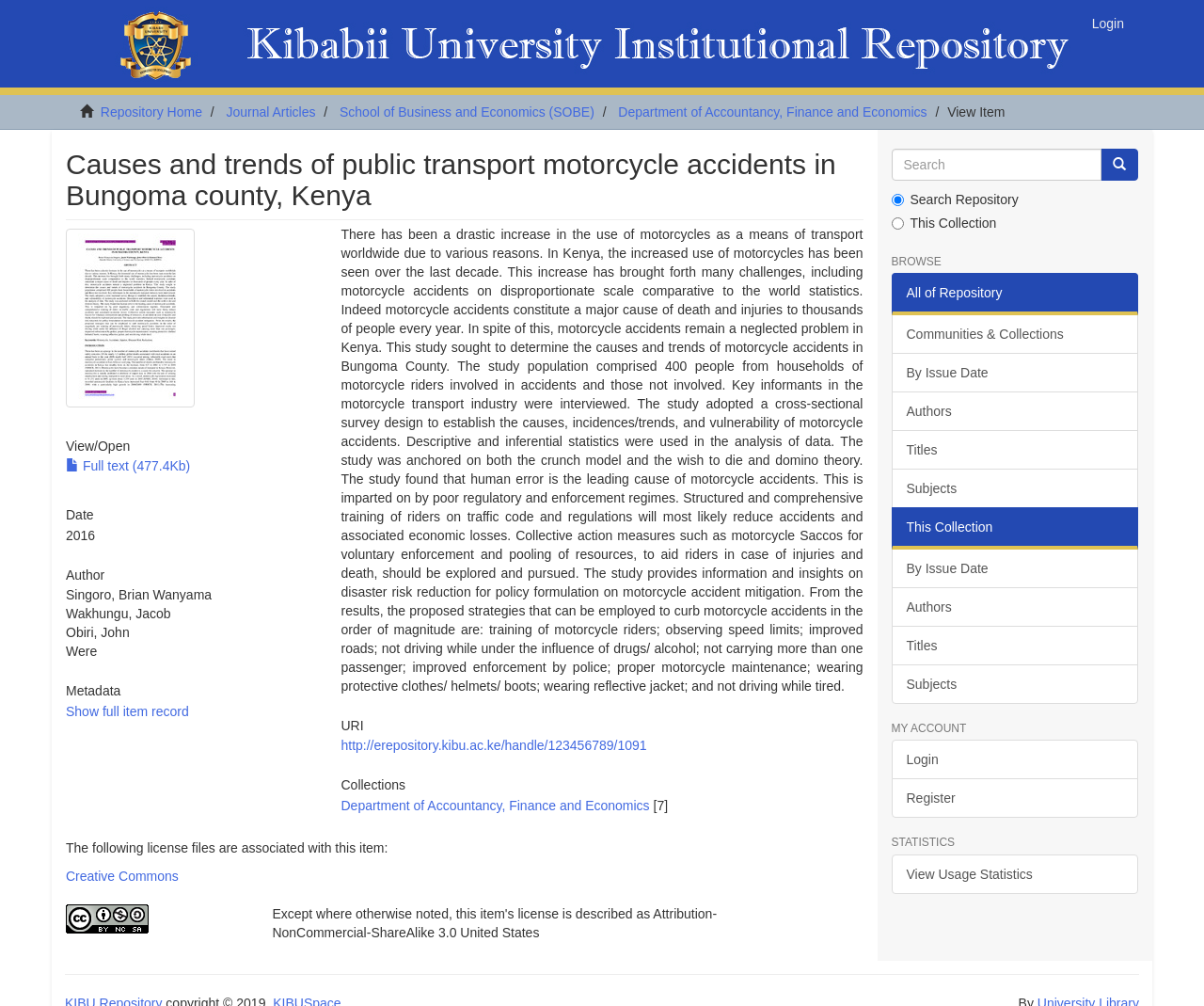Identify the bounding box coordinates of the section that should be clicked to achieve the task described: "Search".

[0.74, 0.148, 0.915, 0.18]